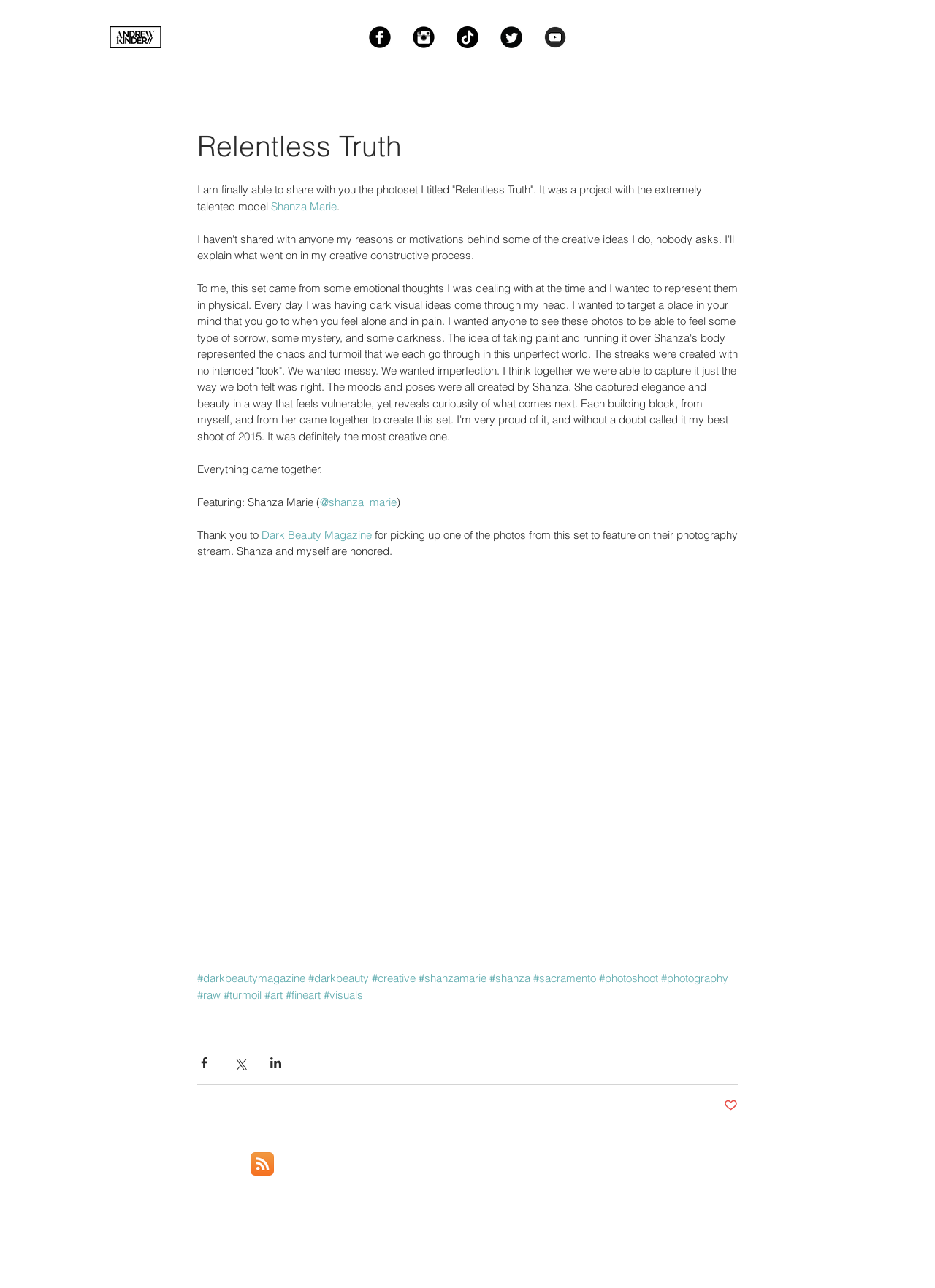Describe all the visual and textual components of the webpage comprehensively.

This webpage is about a photography project titled "Relentless Truth" by the author, featuring model Shanza Marie. At the top left corner, there is a logo image, and next to it, a navigation menu with links to "PROJECTS" and "CONTACT". Below the navigation menu, there is a social bar with links to the author's social media profiles, including Facebook, Instagram, TikTok, Twitter, and YouTube.

The main content of the webpage is an article with a heading "Relentless Truth" at the top. Below the heading, there is a paragraph of text describing the project, followed by a link to Shanza Marie's profile. The text explains the emotional thoughts behind the project and how it was created to evoke feelings of sorrow, mystery, and darkness. The author expresses pride in the project, calling it their best shoot of 2015.

The article continues with more text, describing the collaboration with Shanza Marie and the creative process behind the project. There are also links to Dark Beauty Magazine, which featured one of the photos from the set.

At the bottom of the article, there are several links to hashtags, including #darkbeautymagazine, #darkbeauty, #creative, #shanzamarie, and others. Below the hashtags, there are three buttons to share the post via Facebook, Twitter, and LinkedIn, each with a corresponding image. Finally, there is a button to like the post, and an RSS feed link at the bottom right corner of the page.